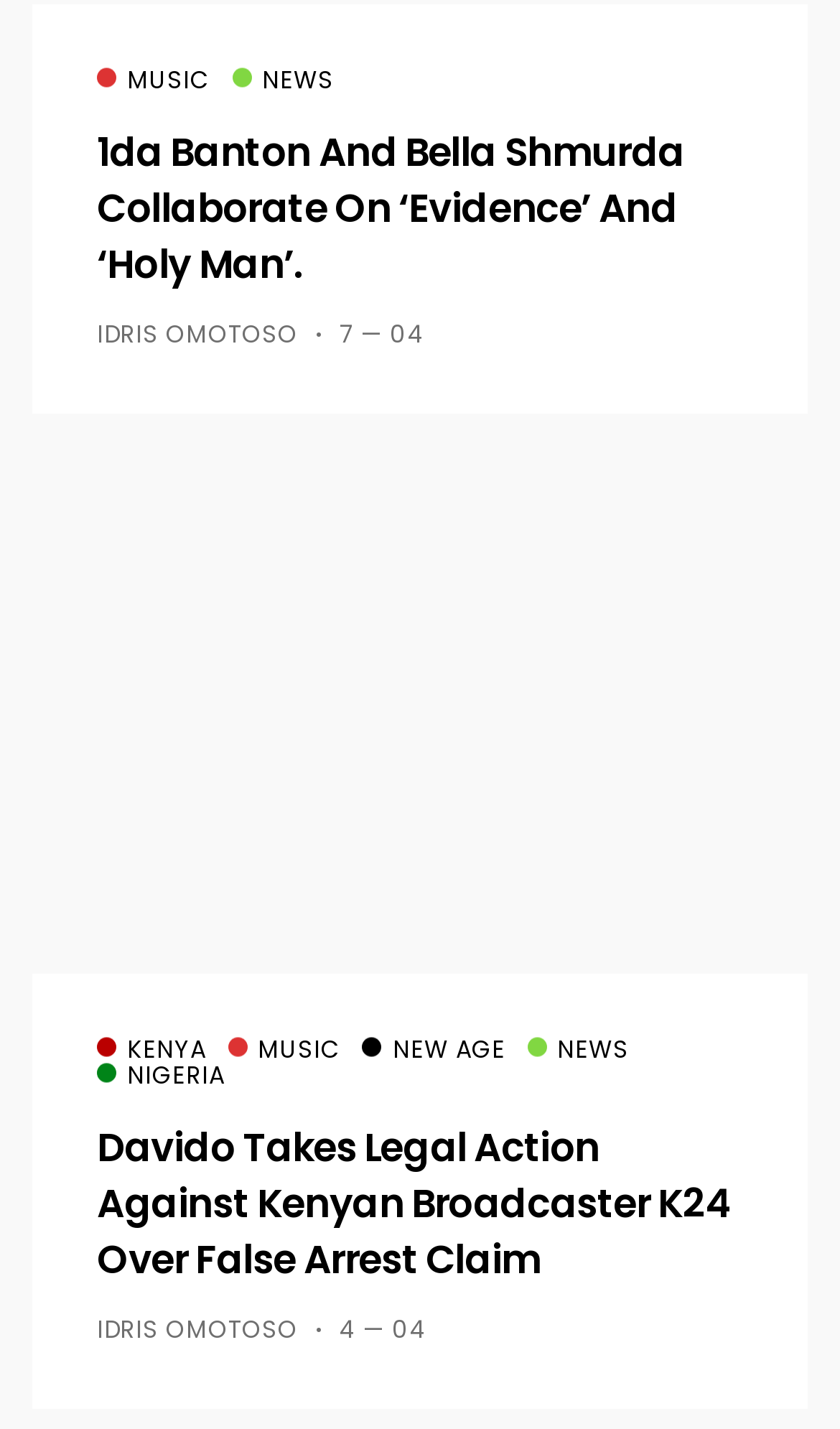Provide a brief response to the question below using one word or phrase:
How many news articles are on this page?

2